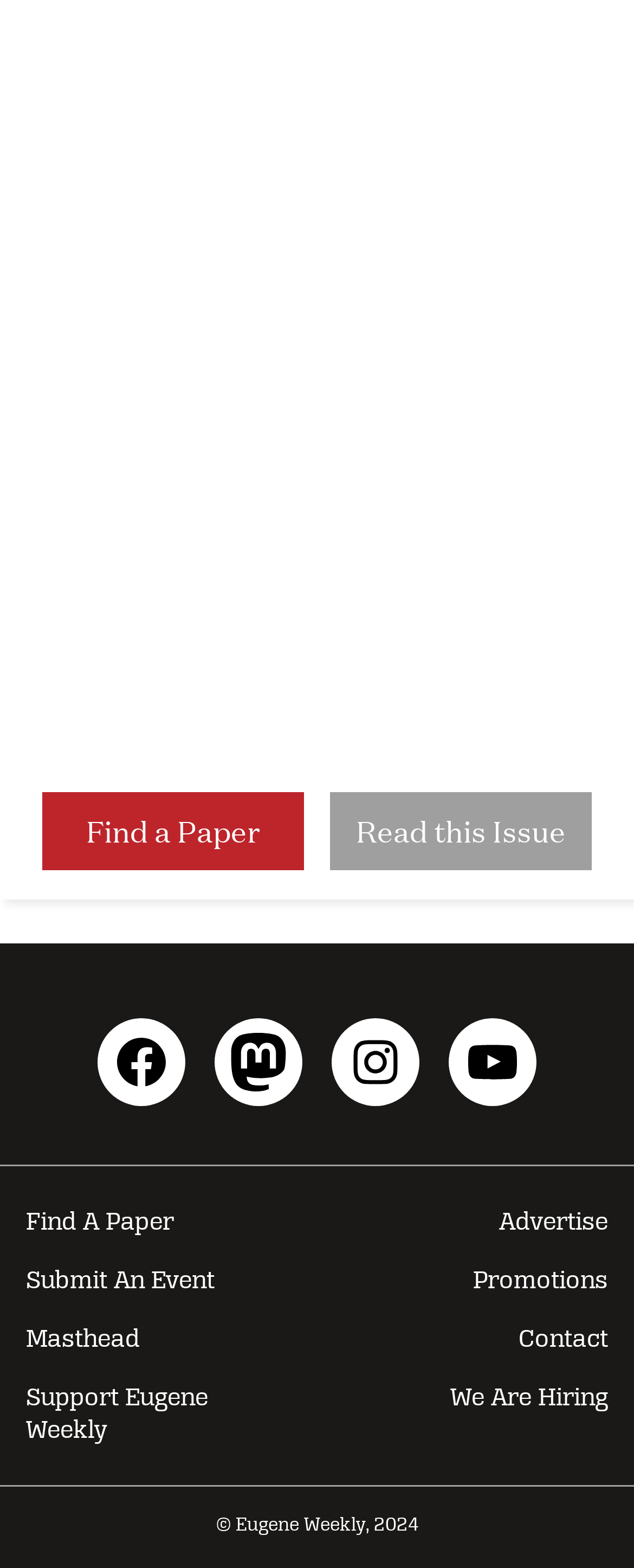Highlight the bounding box coordinates of the element that should be clicked to carry out the following instruction: "Contact us". The coordinates must be given as four float numbers ranging from 0 to 1, i.e., [left, top, right, bottom].

[0.5, 0.835, 1.0, 0.873]